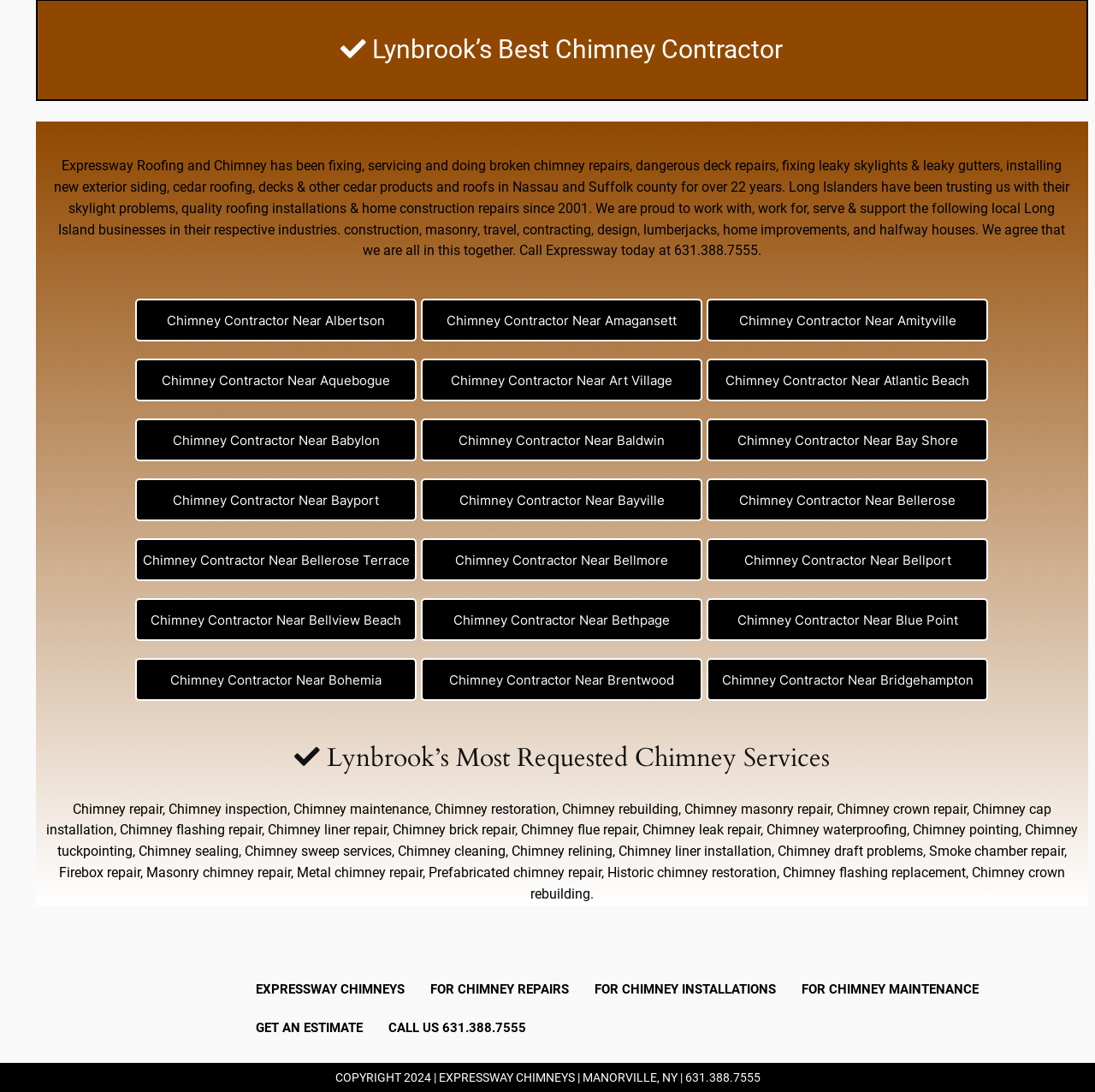Given the element description, predict the bounding box coordinates in the format (top-left x, top-left y, bottom-right x, bottom-right y). Make sure all values are between 0 and 1. Here is the element description: roofs in Nassau

[0.423, 0.164, 0.51, 0.179]